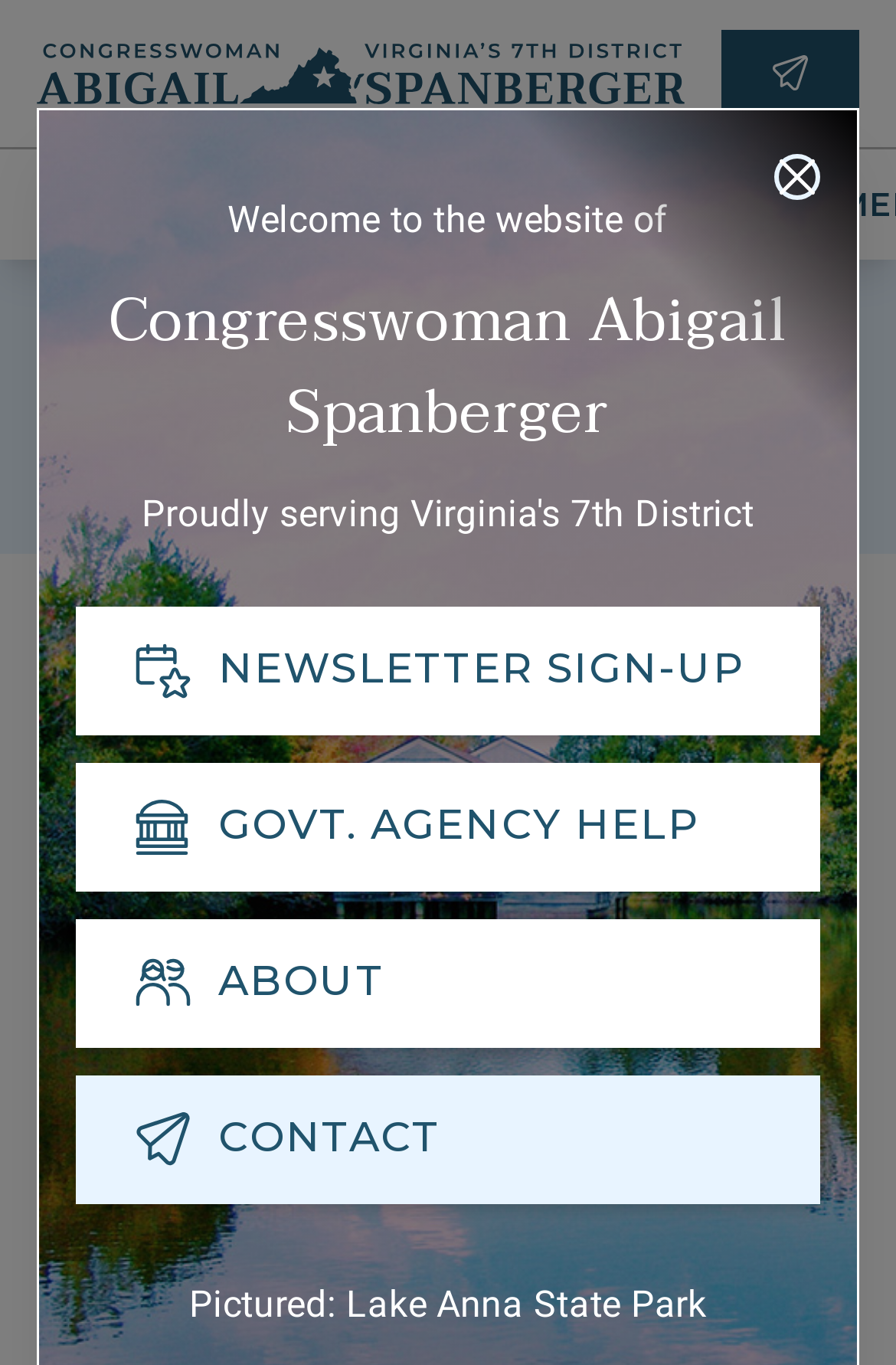Pinpoint the bounding box coordinates of the clickable area necessary to execute the following instruction: "Read article about Cartier Diamond Sunburst Tiara". The coordinates should be given as four float numbers between 0 and 1, namely [left, top, right, bottom].

None